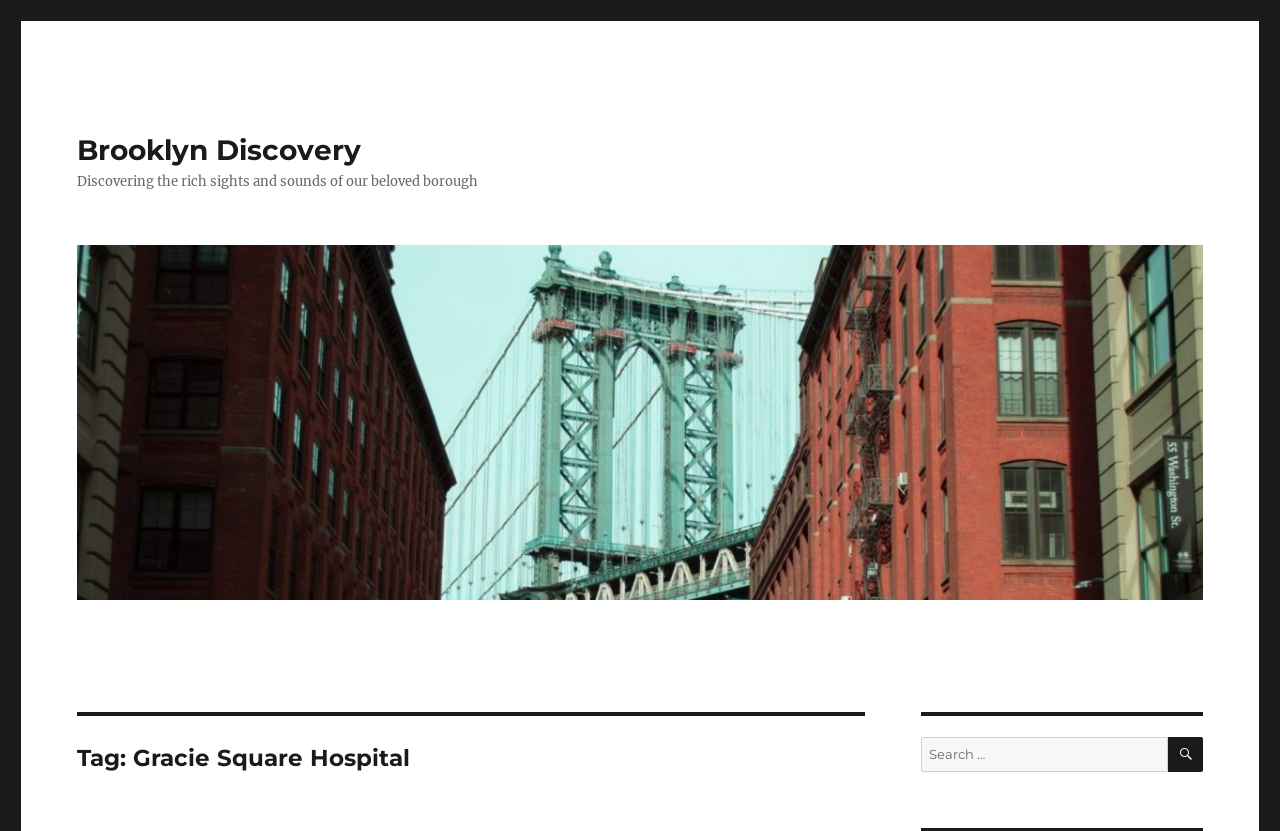What is the purpose of the button with a magnifying glass icon?
Please give a well-detailed answer to the question.

The button with a magnifying glass icon is located at [0.912, 0.886, 0.94, 0.928] and has a text ' SEARCH'. This suggests that the button is used to initiate a search query.